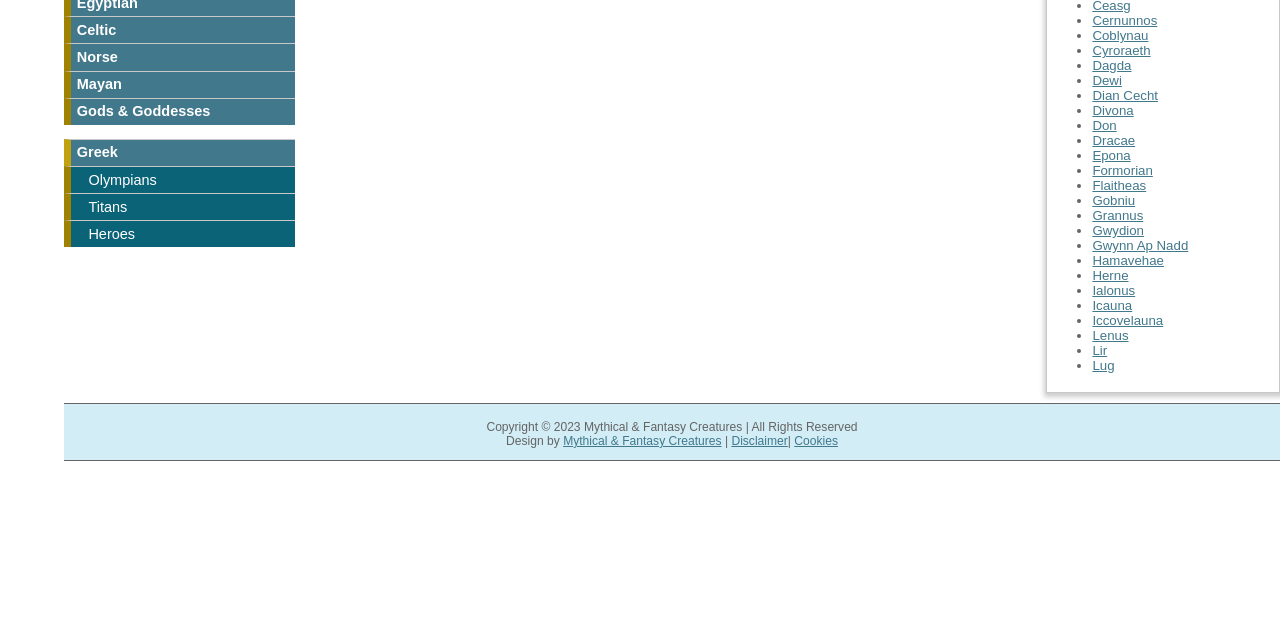Please provide the bounding box coordinate of the region that matches the element description: Dian Cecht. Coordinates should be in the format (top-left x, top-left y, bottom-right x, bottom-right y) and all values should be between 0 and 1.

[0.853, 0.138, 0.905, 0.161]